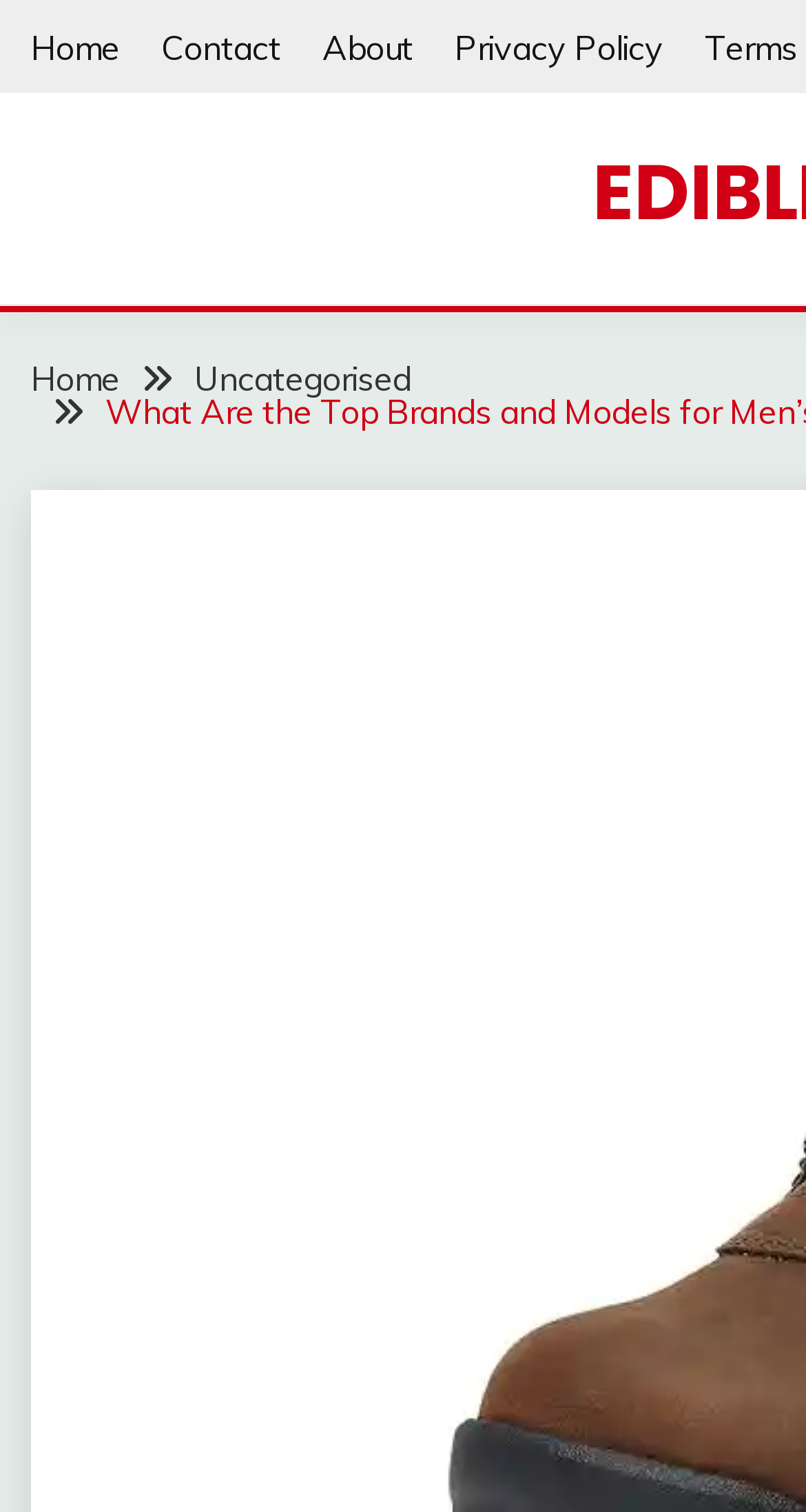Please provide the bounding box coordinates in the format (top-left x, top-left y, bottom-right x, bottom-right y). Remember, all values are floating point numbers between 0 and 1. What is the bounding box coordinate of the region described as: Privacy Policy

[0.564, 0.017, 0.823, 0.044]